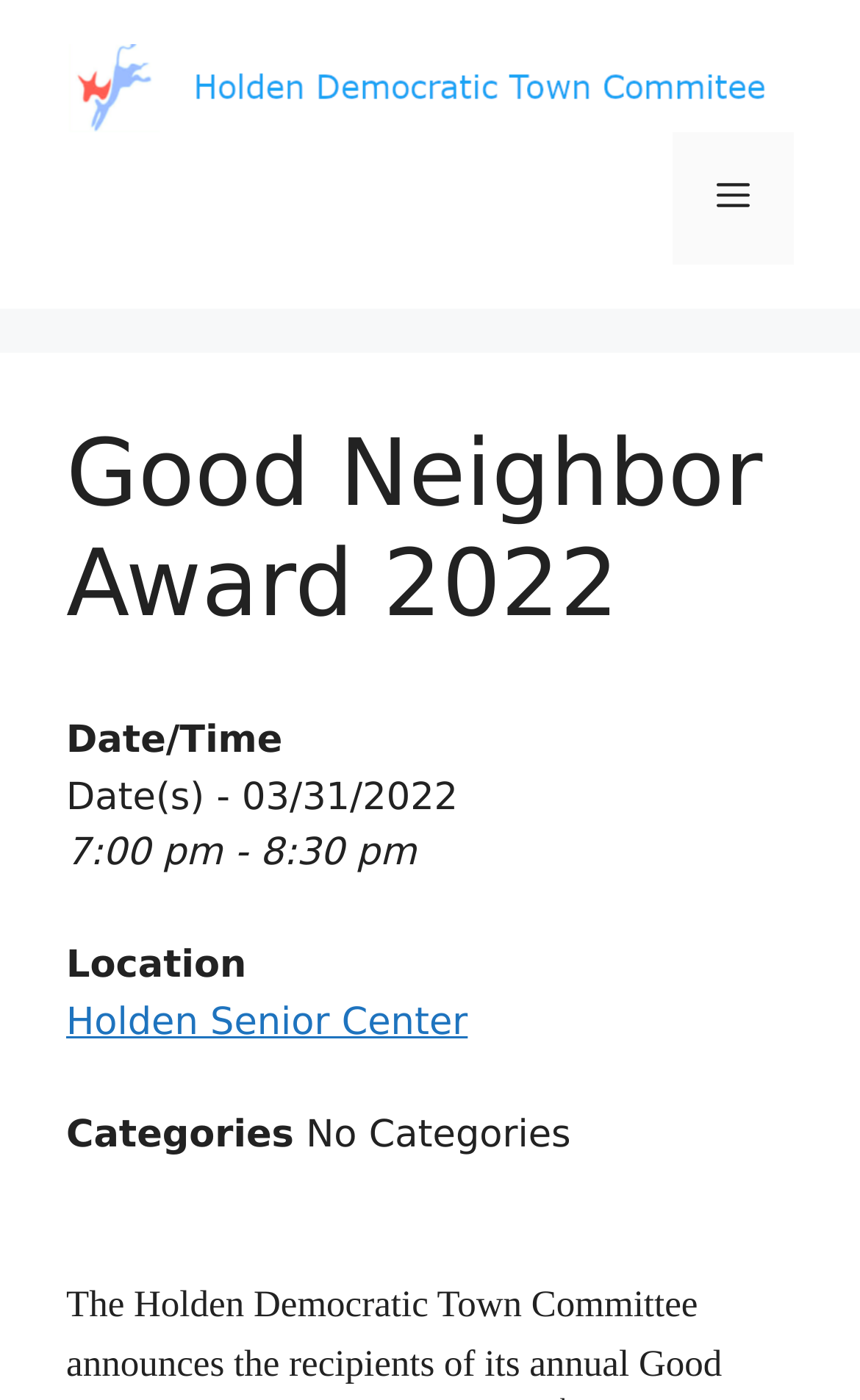What is the date of the event?
Please provide a comprehensive answer based on the information in the image.

I found the answer by looking at the static text element with the text 'Date(s) - 03/31/2022' which is located under the 'Date/Time' label, indicating that it is the date of the event.